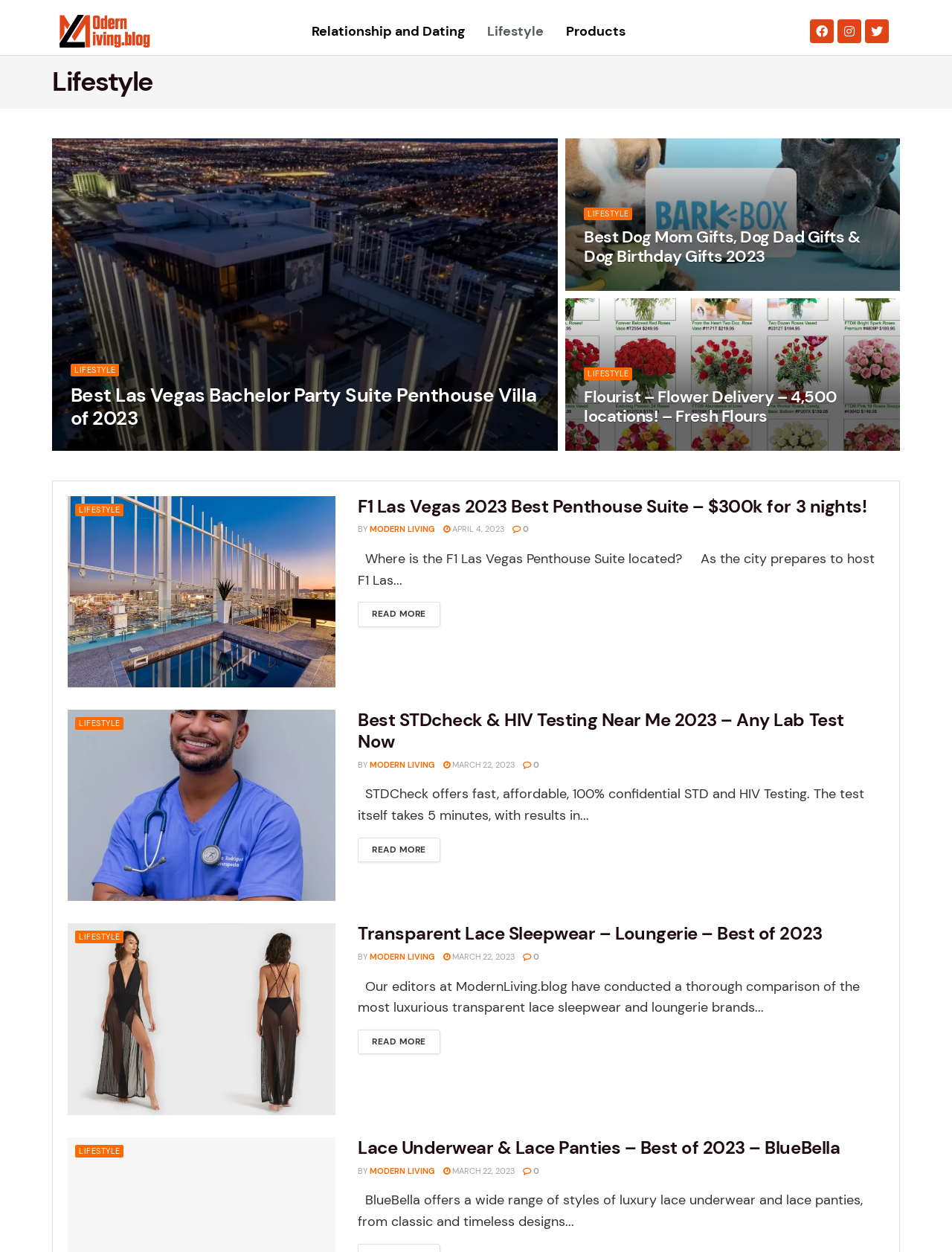What is the category of the first article?
Give a detailed response to the question by analyzing the screenshot.

I determined the category of the first article by looking at the link 'LIFESTYLE' inside the first article element, which suggests that the article belongs to the Lifestyle category.